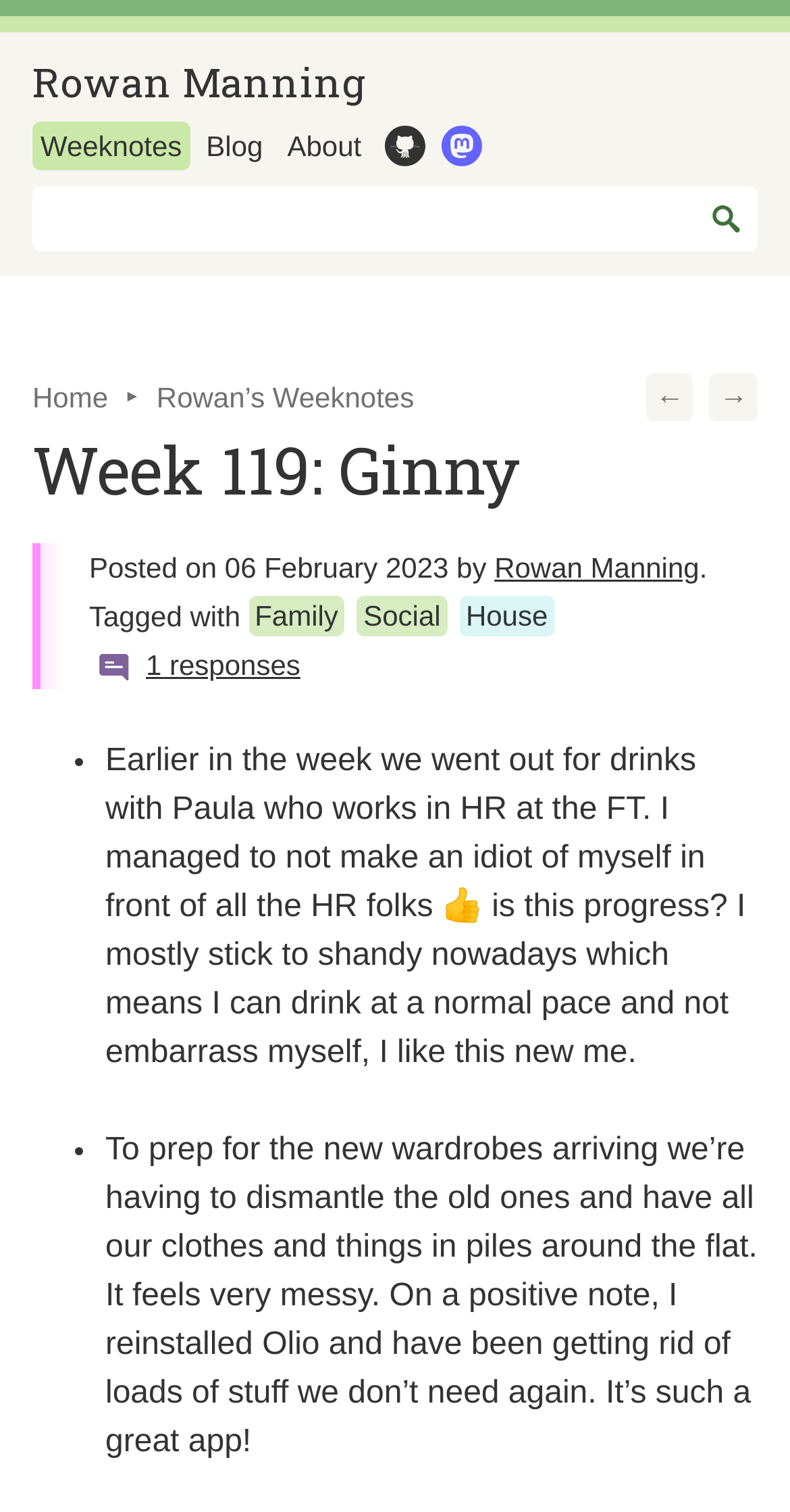Please determine the bounding box coordinates of the section I need to click to accomplish this instruction: "Read the blog post".

[0.133, 0.492, 0.944, 0.708]